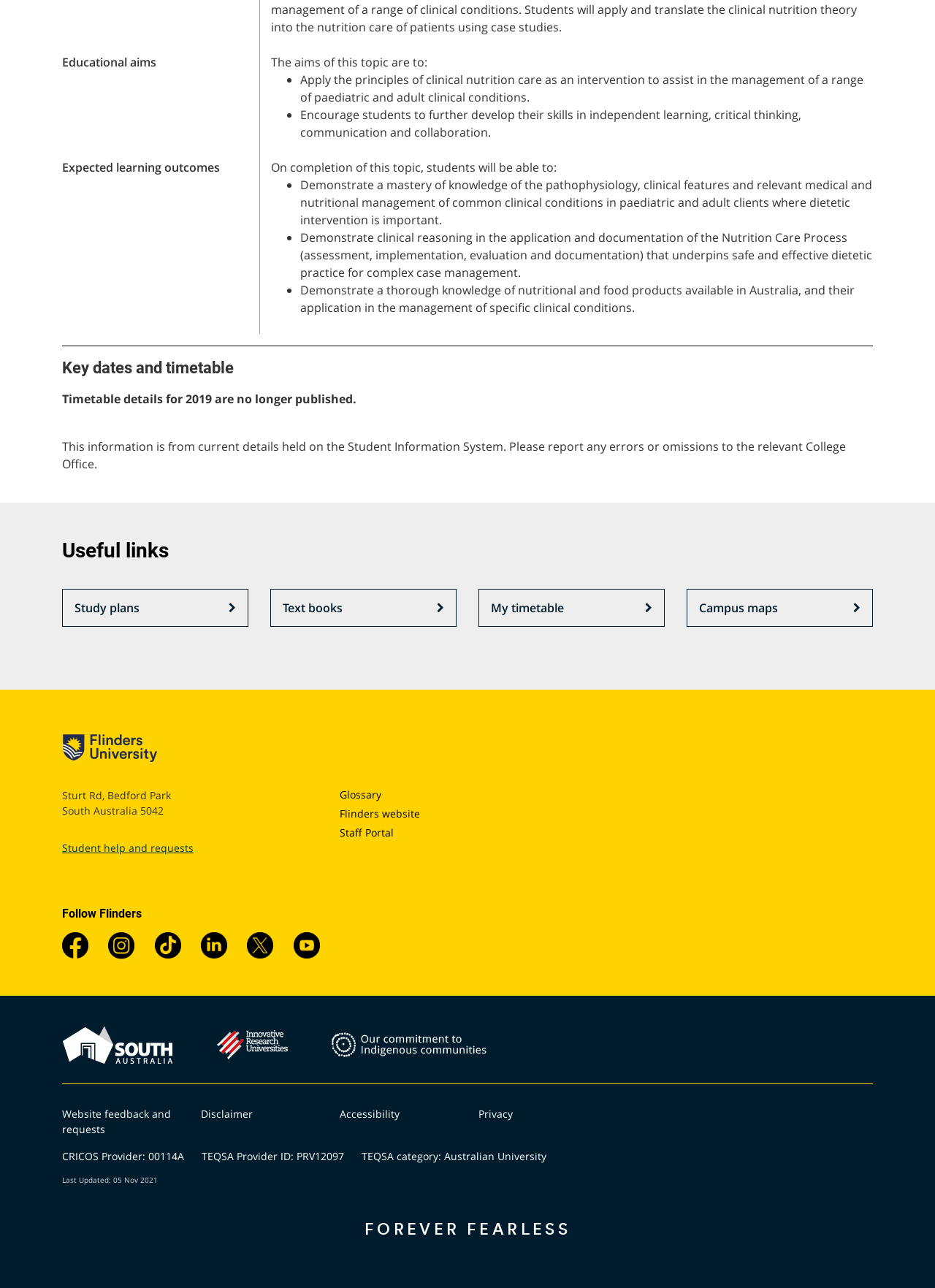Provide a single word or phrase answer to the question: 
What are the expected learning outcomes of this topic?

Demonstrate mastery of knowledge